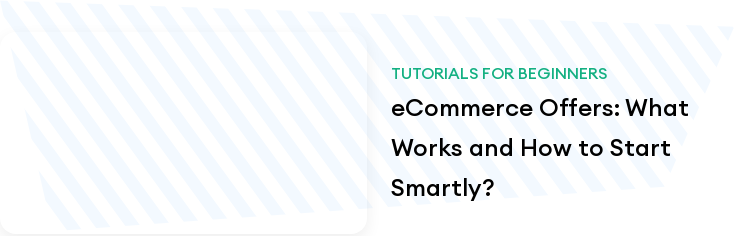Refer to the screenshot and answer the following question in detail:
What is the design aesthetic of the header section?

The design aesthetic of the header section can be described as modern due to the presence of angled, diagonal lines in the background, which create a dynamic visual effect that draws attention, giving the overall design a contemporary and sleek feel.